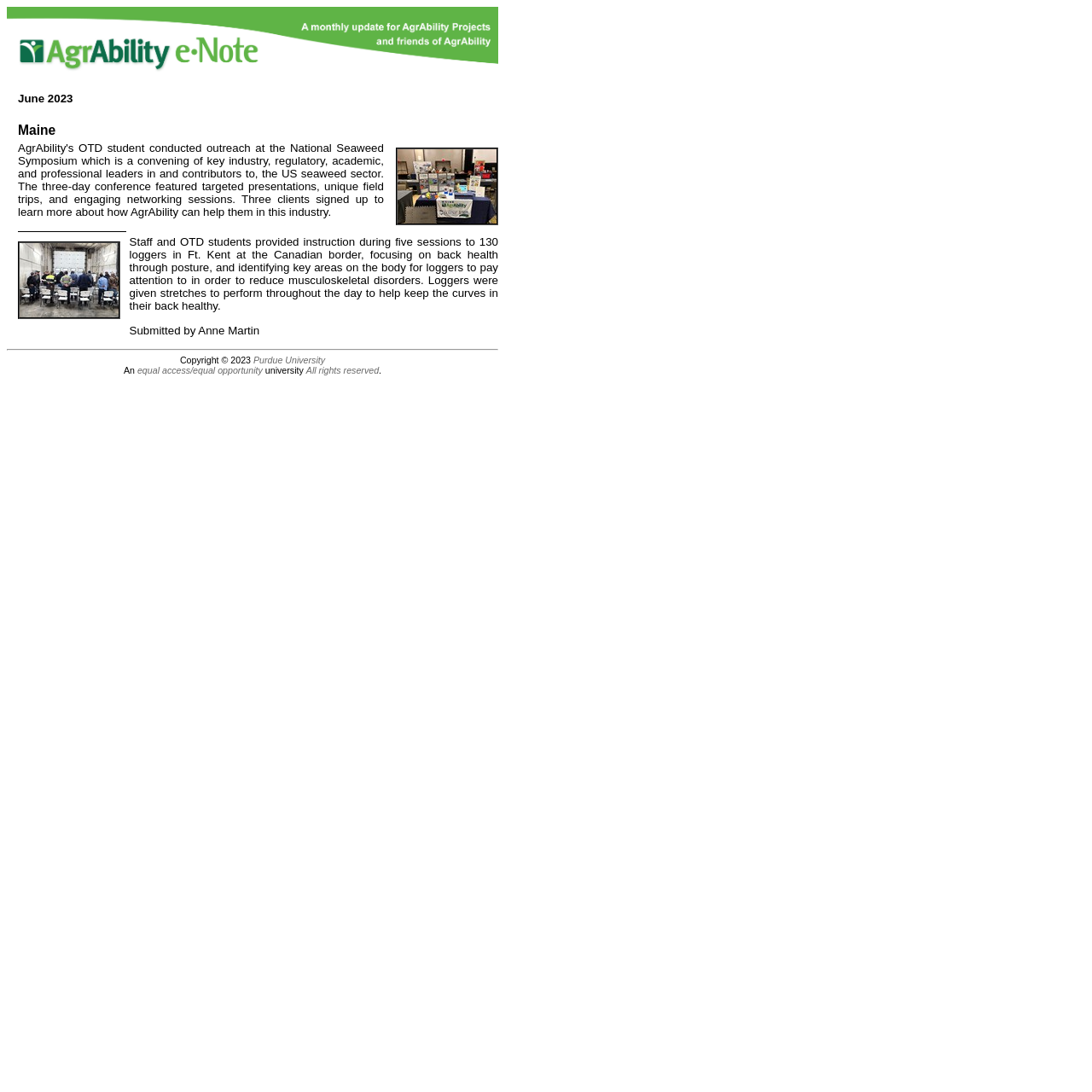Provide a brief response using a word or short phrase to this question:
What is the month shown on the webpage?

June